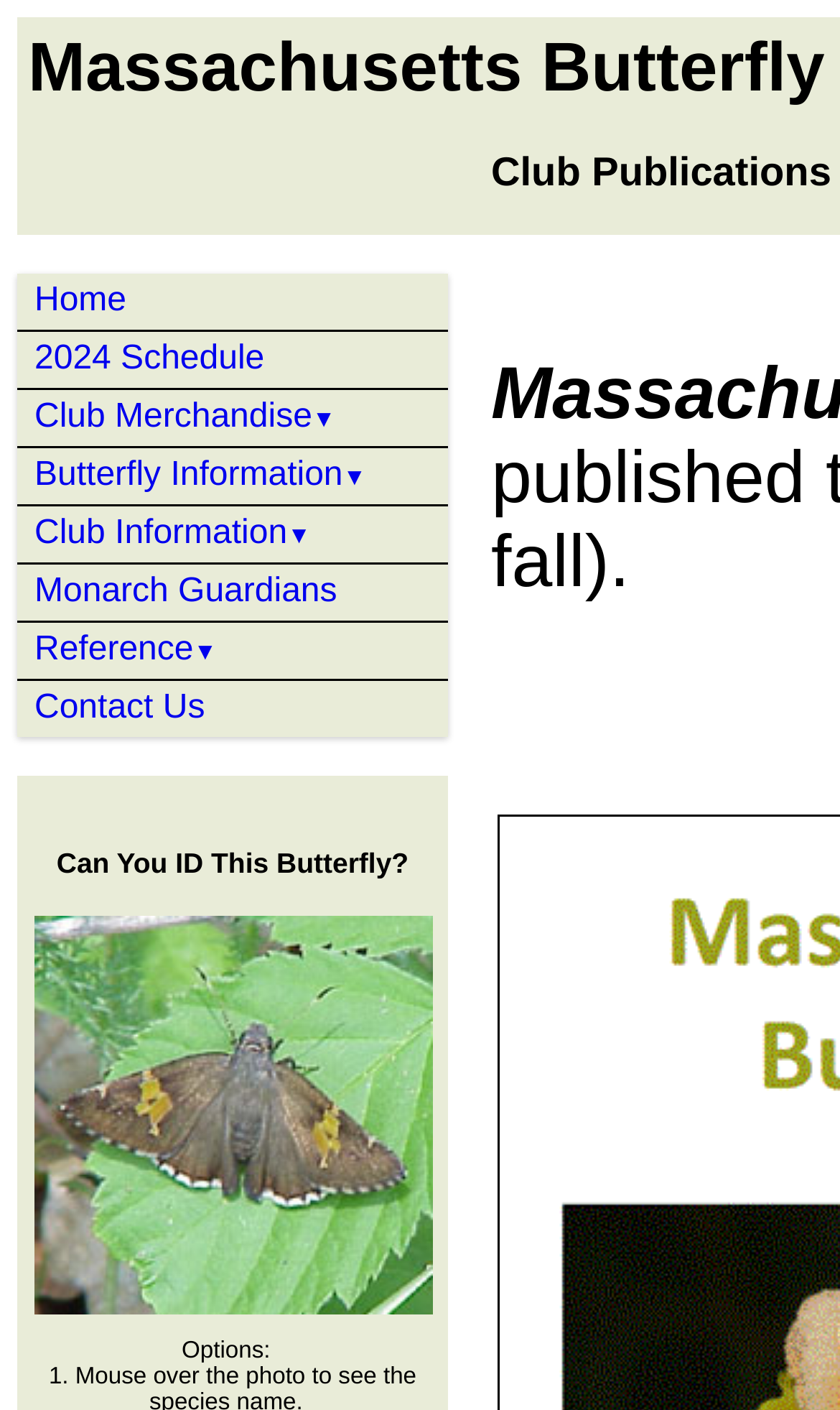Please provide a one-word or short phrase answer to the question:
What is the category of the 'Butterfly Flight Dates chart' link?

Butterfly Information